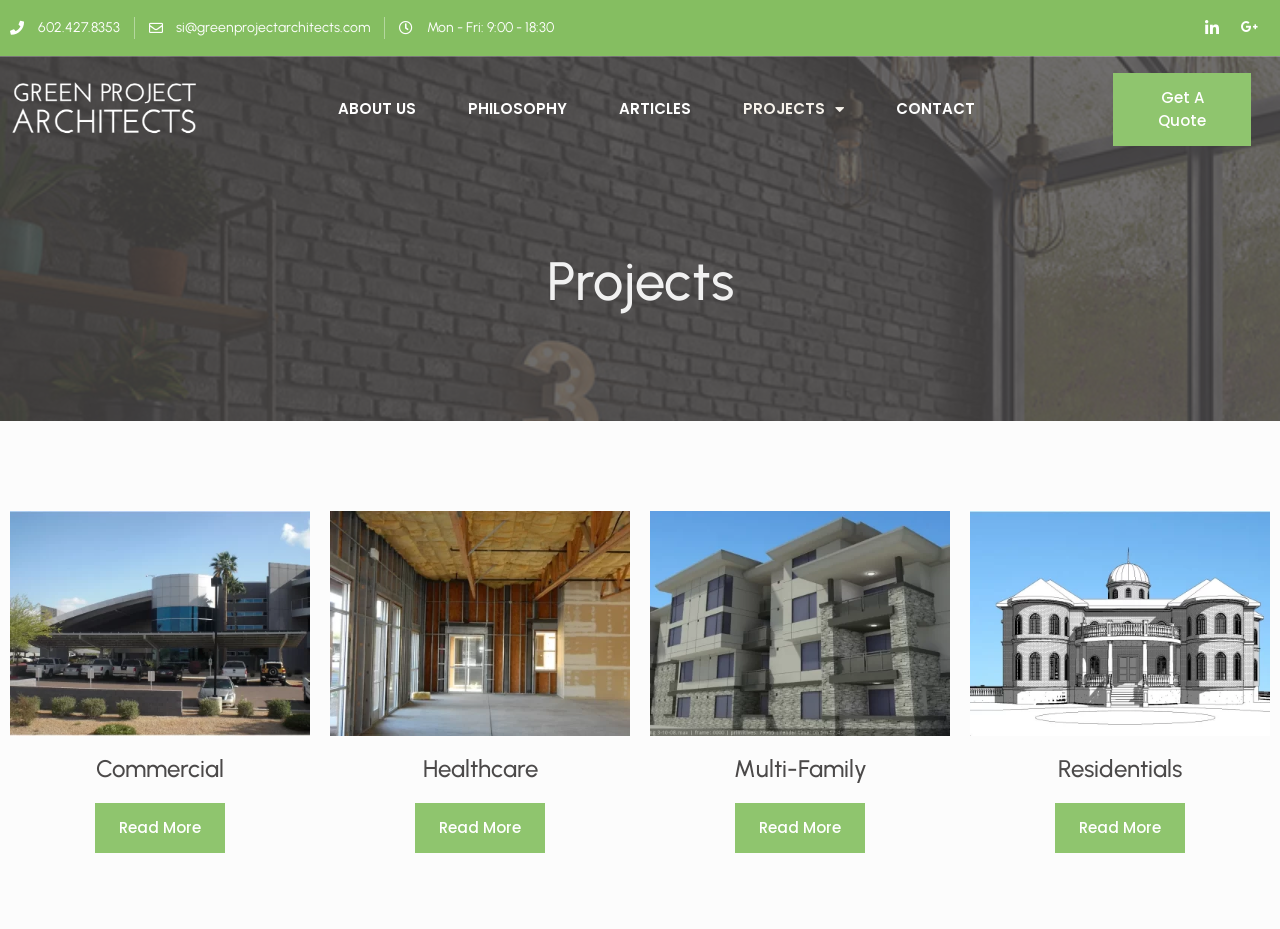Based on the description "602.427.8353", find the bounding box of the specified UI element.

[0.008, 0.018, 0.093, 0.042]